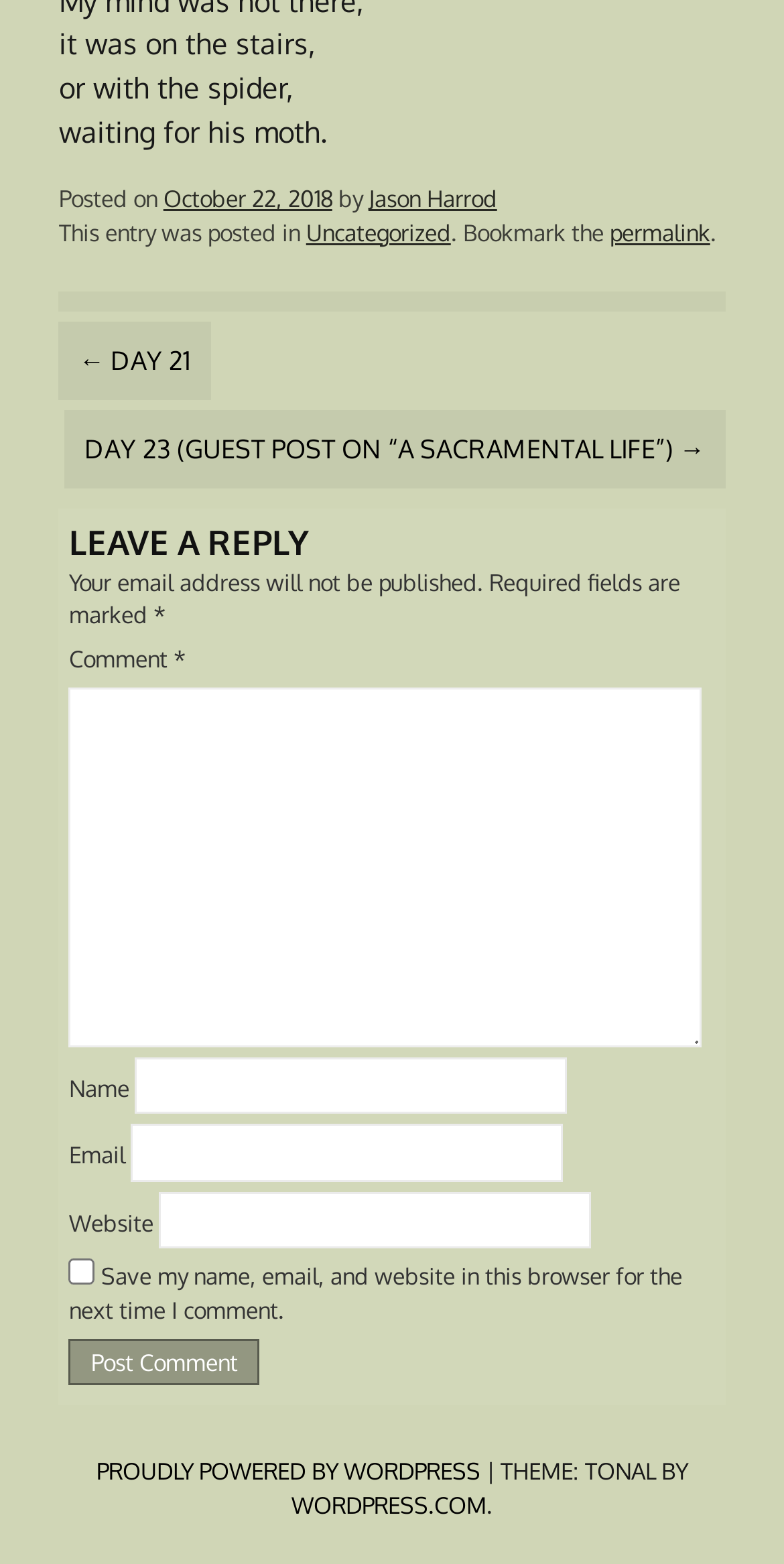Please predict the bounding box coordinates (top-left x, top-left y, bottom-right x, bottom-right y) for the UI element in the screenshot that fits the description: permalink

[0.778, 0.139, 0.906, 0.158]